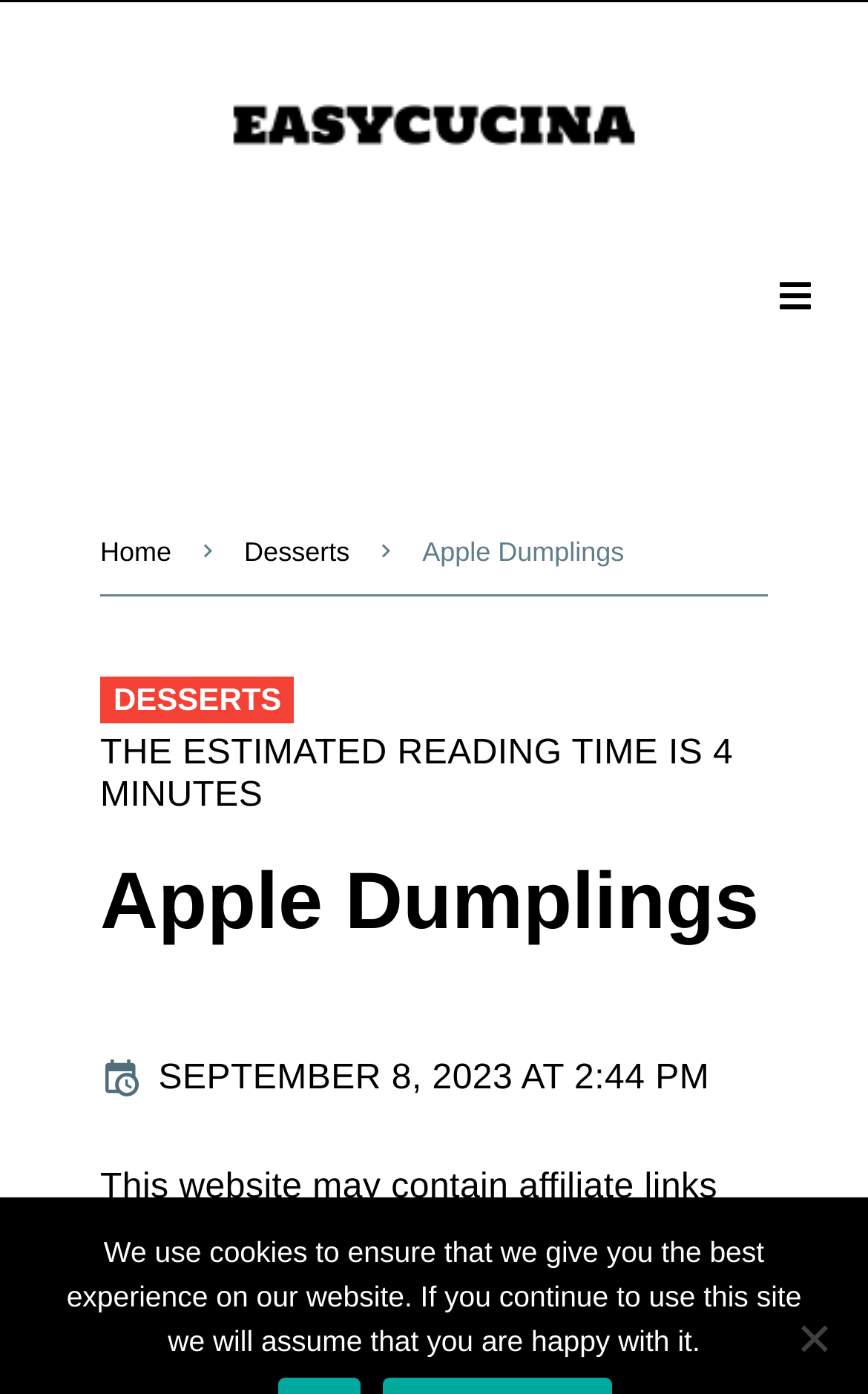What is the purpose of the cookies on this website?
Please utilize the information in the image to give a detailed response to the question.

I determined the answer by reading the StaticText element with the text 'We use cookies to ensure that we give you the best experience on our website.' which explains the purpose of the cookies.